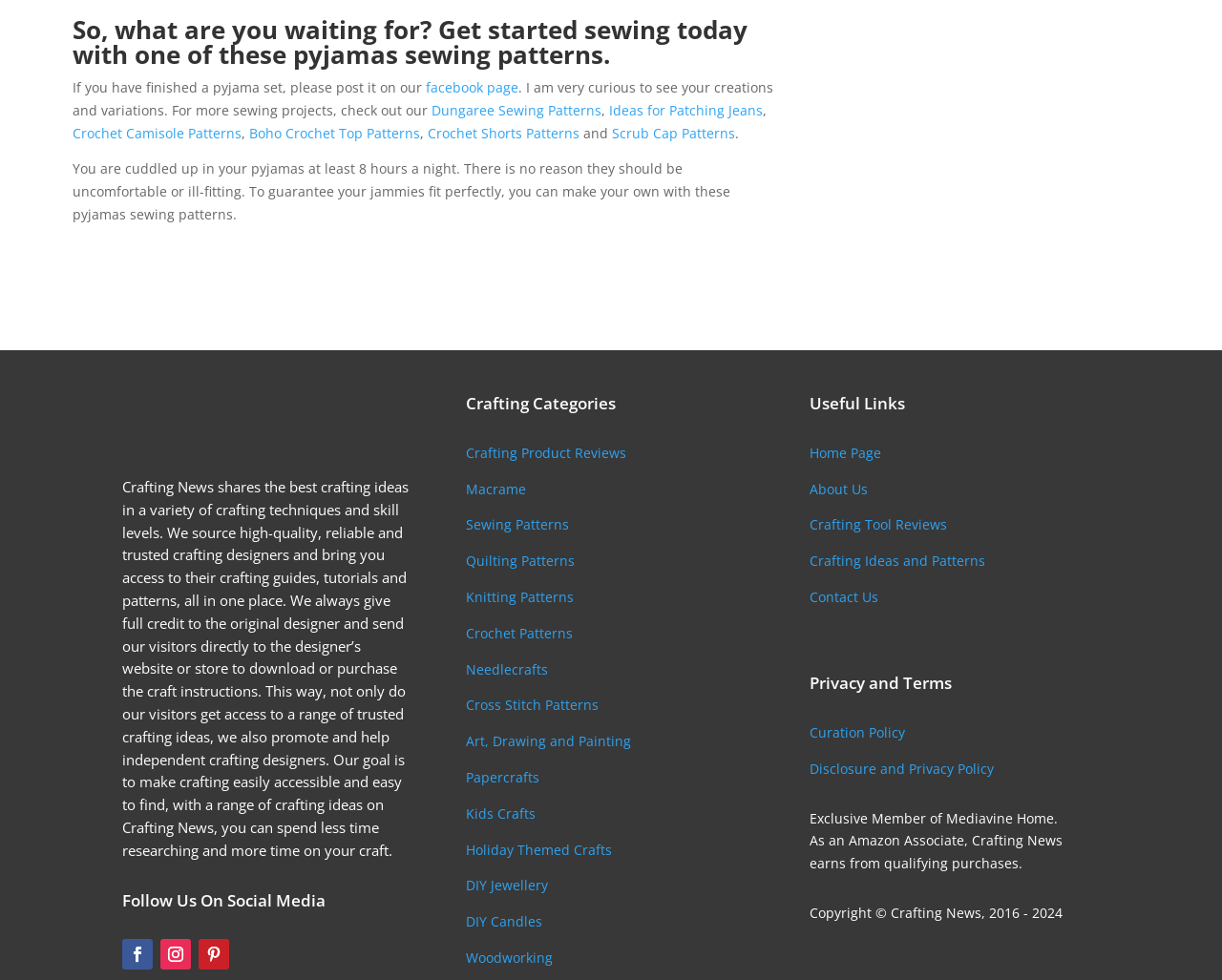Please identify the bounding box coordinates of the element on the webpage that should be clicked to follow this instruction: "Explore the 'Sewing Patterns' category". The bounding box coordinates should be given as four float numbers between 0 and 1, formatted as [left, top, right, bottom].

[0.381, 0.526, 0.466, 0.545]